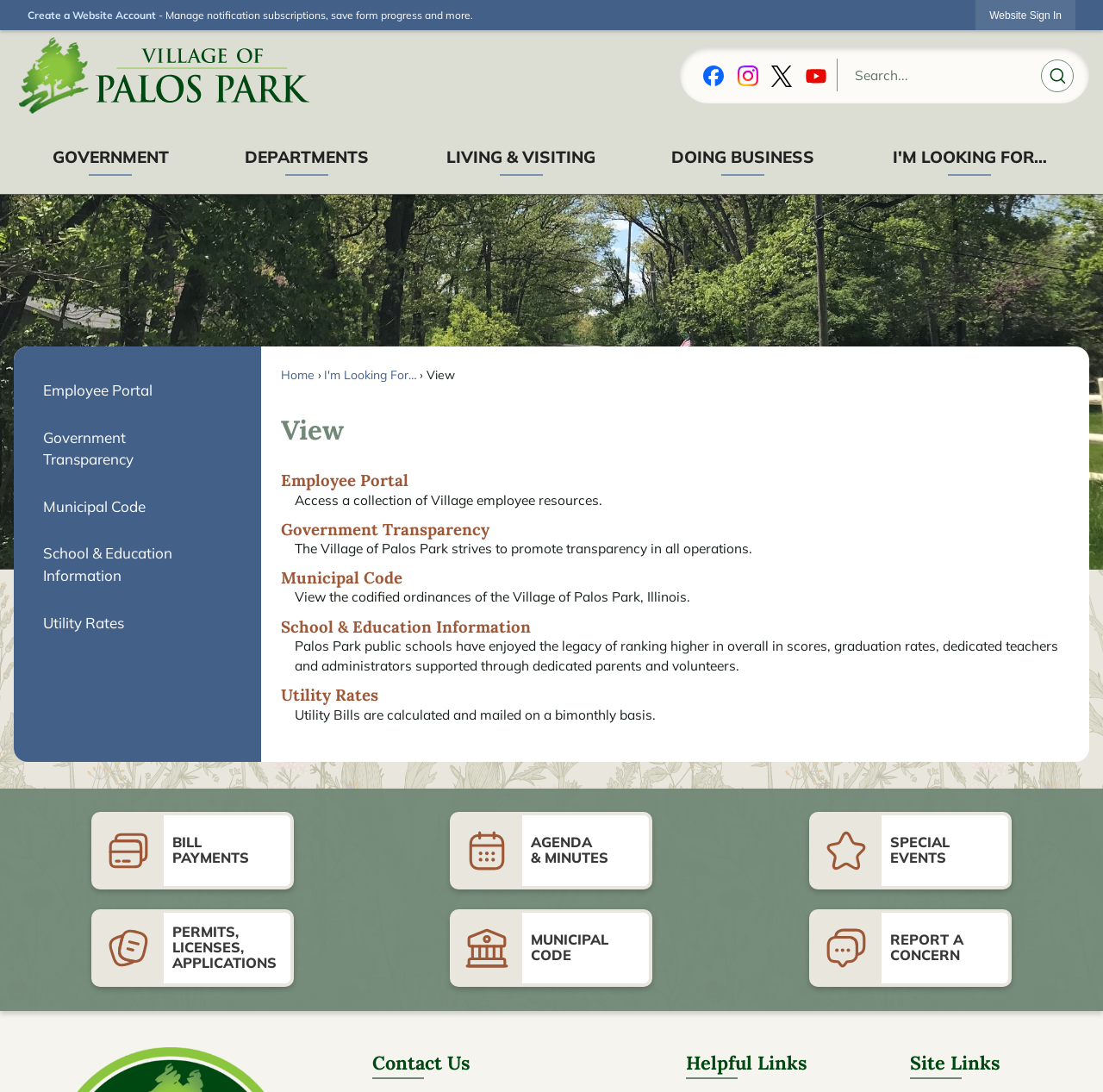Find the bounding box coordinates of the clickable area required to complete the following action: "Go to the Employee Portal".

[0.012, 0.336, 0.237, 0.379]